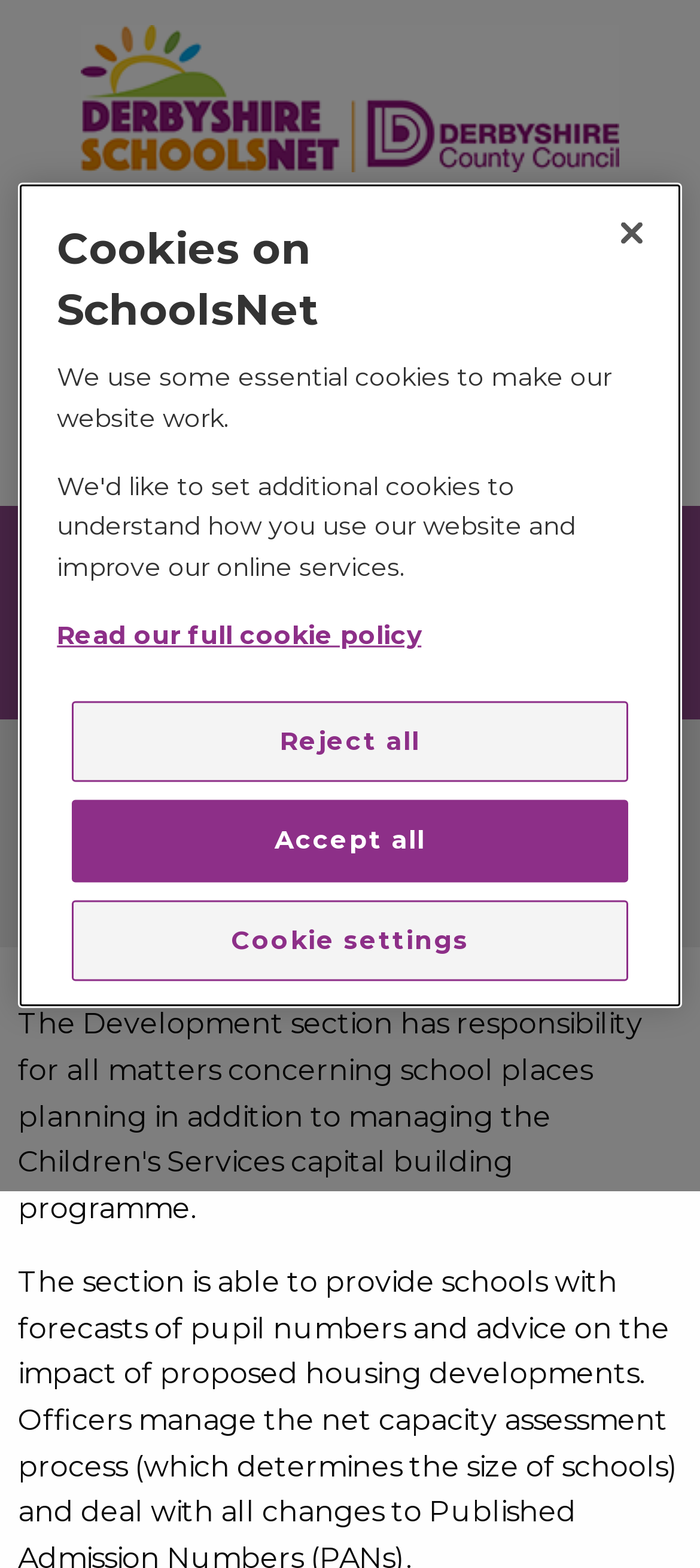What can be searched on this website?
Can you provide an in-depth and detailed response to the question?

There is a search box at the top right corner of the webpage with a placeholder text 'Search our website...', indicating that users can search for content within the website.